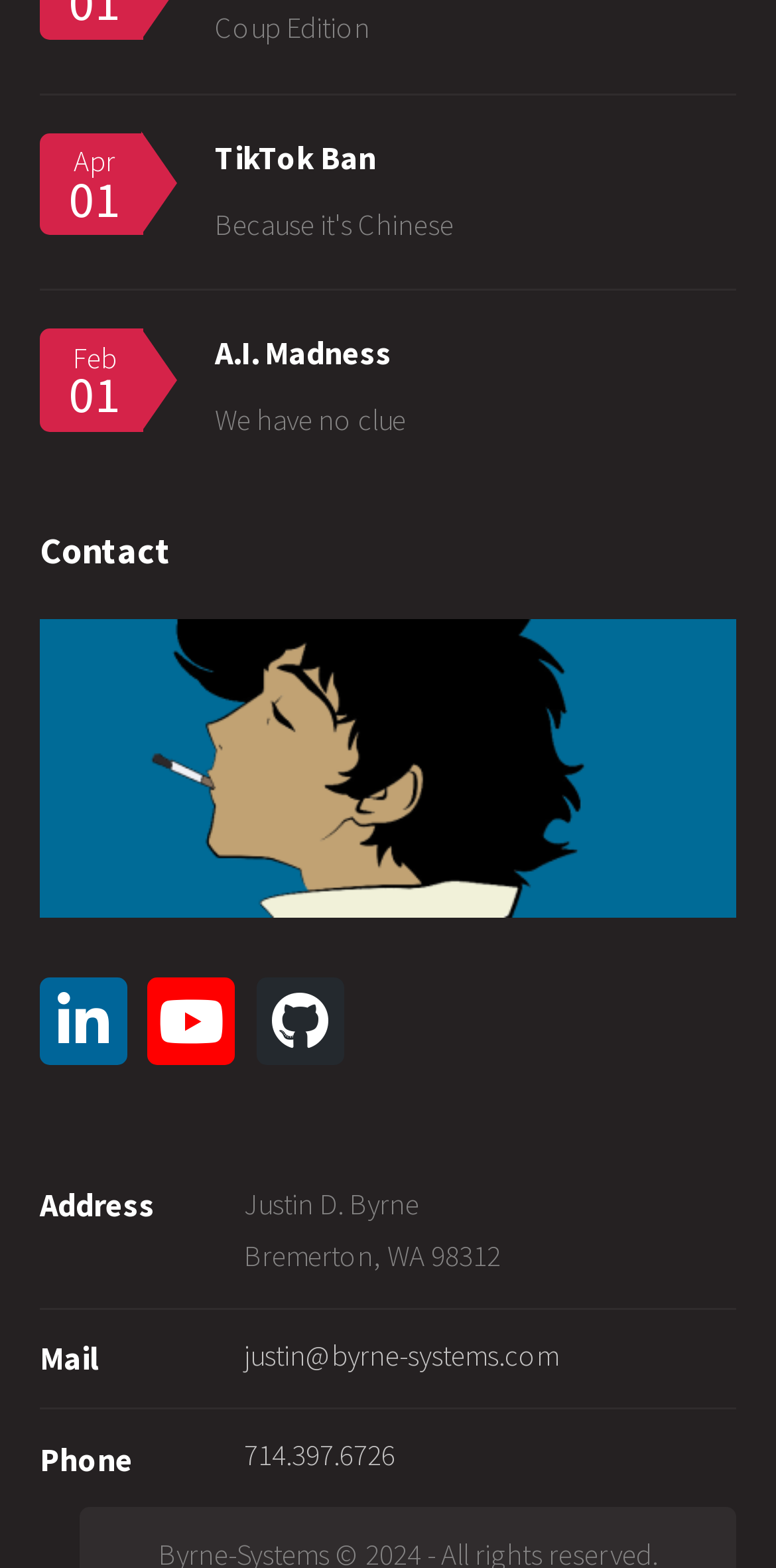Answer the question briefly using a single word or phrase: 
What is the phone number?

714.397.6726